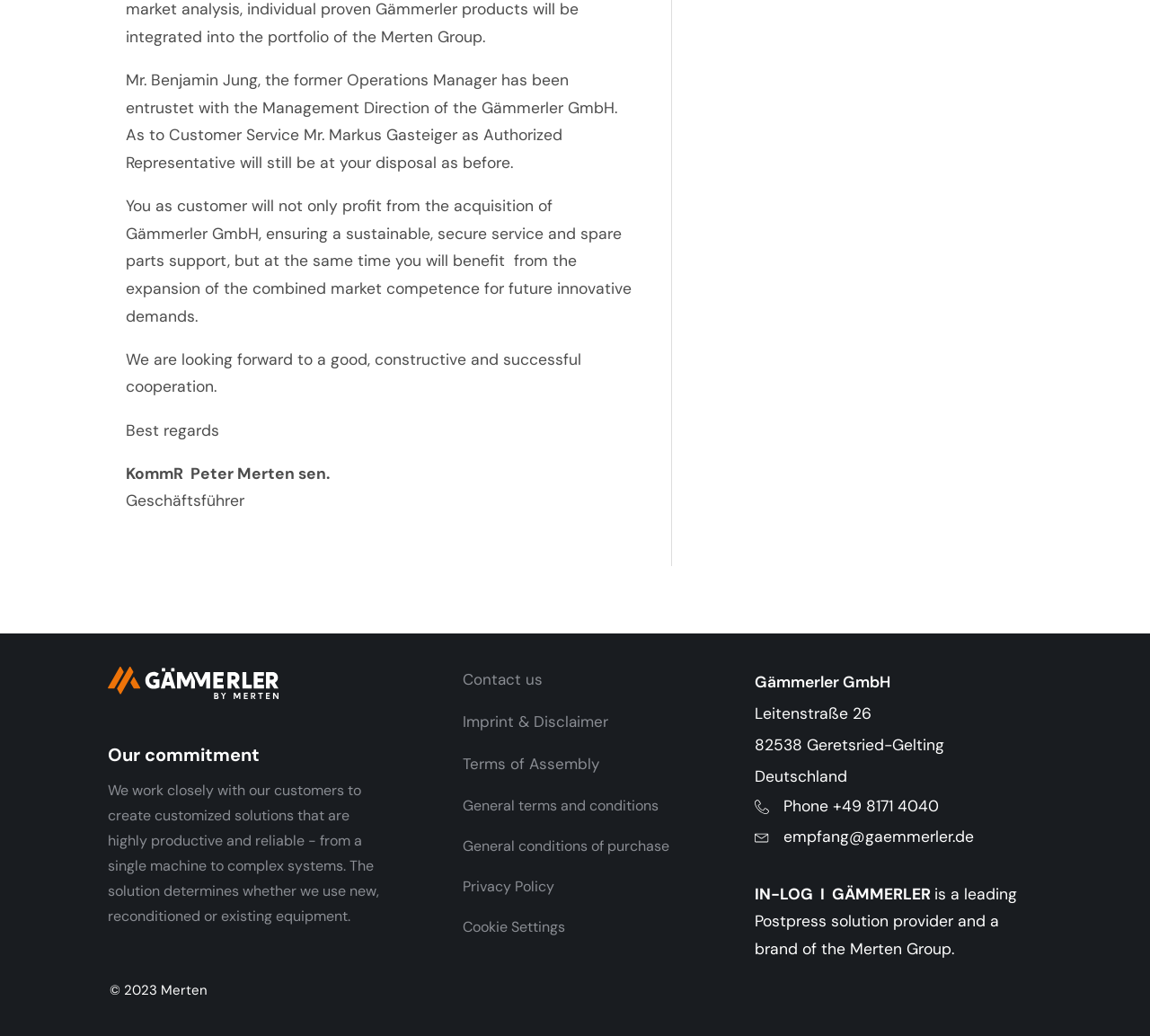Please identify the bounding box coordinates of the clickable area that will fulfill the following instruction: "Send email". The coordinates should be in the format of four float numbers between 0 and 1, i.e., [left, top, right, bottom].

[0.656, 0.794, 0.847, 0.821]